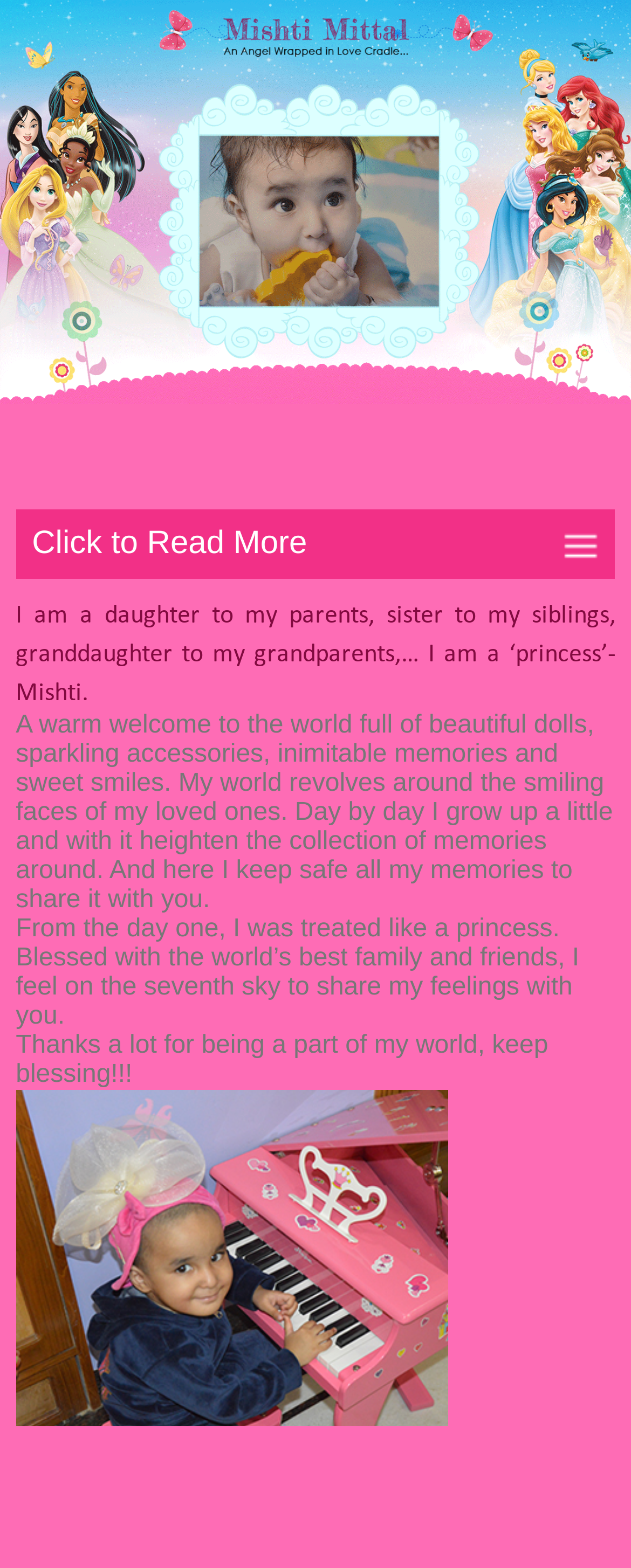What is the theme of the webpage?
Please look at the screenshot and answer using one word or phrase.

personal blog